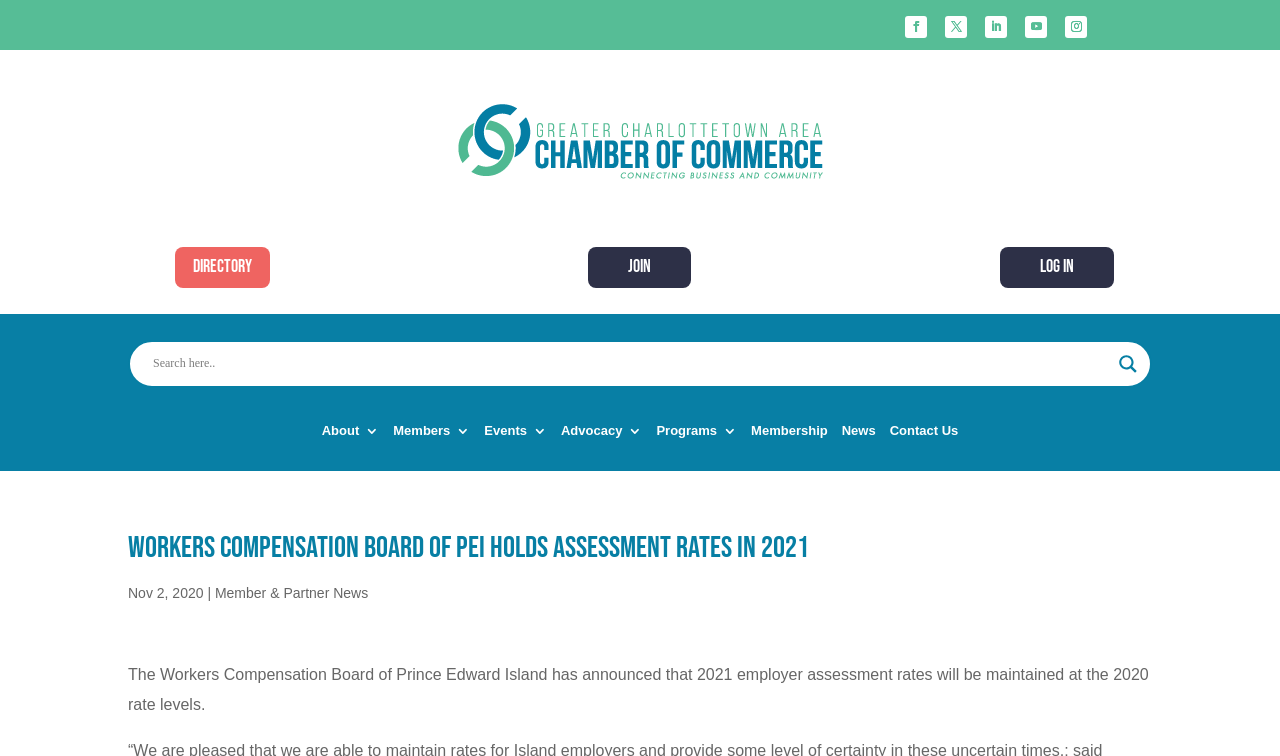What is the topic of the news article?
Answer the question with a single word or phrase derived from the image.

Assessment rates